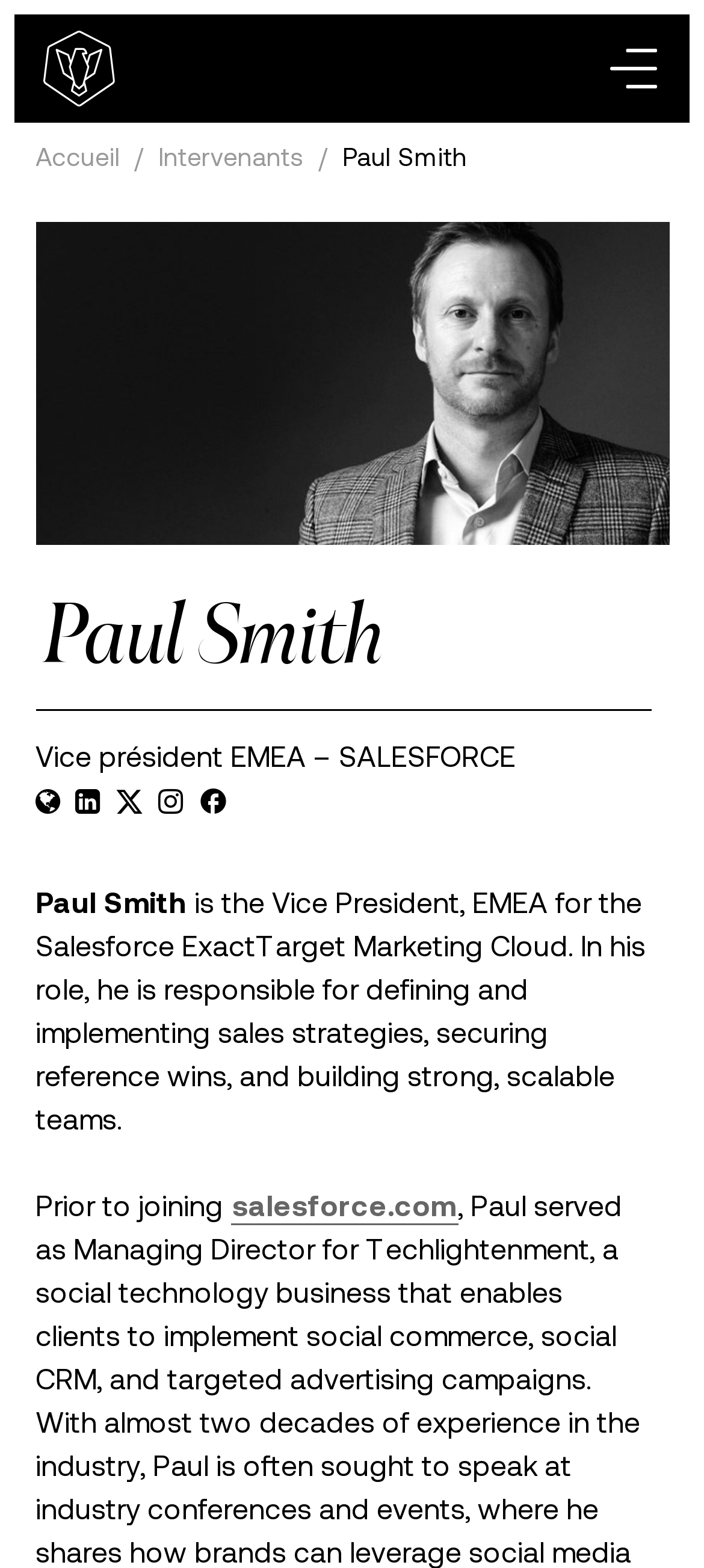Determine the bounding box coordinates for the region that must be clicked to execute the following instruction: "Click the menu button".

[0.841, 0.017, 0.959, 0.07]